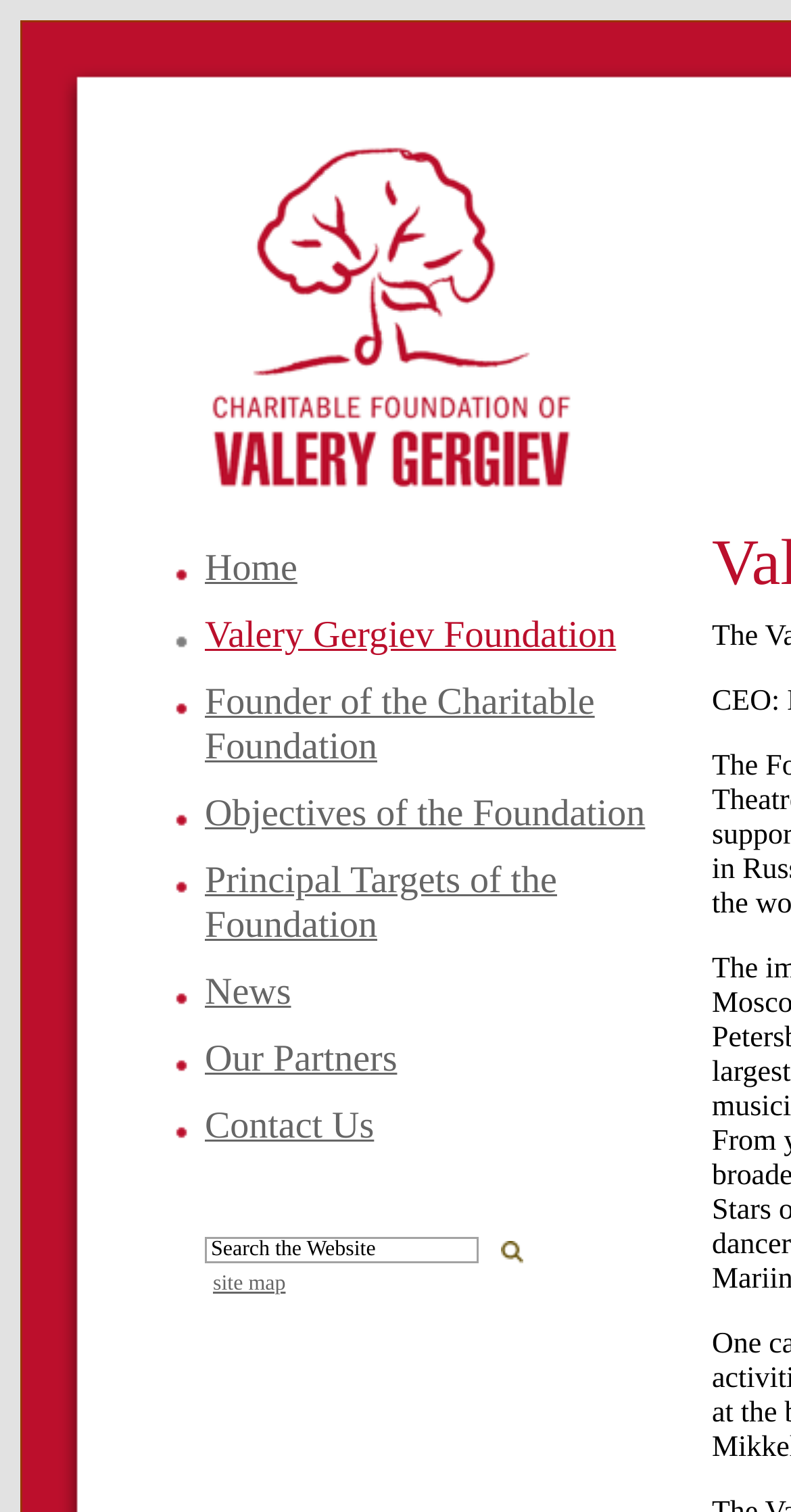Locate the bounding box of the UI element defined by this description: "Our Partners". The coordinates should be given as four float numbers between 0 and 1, formatted as [left, top, right, bottom].

[0.213, 0.683, 0.862, 0.727]